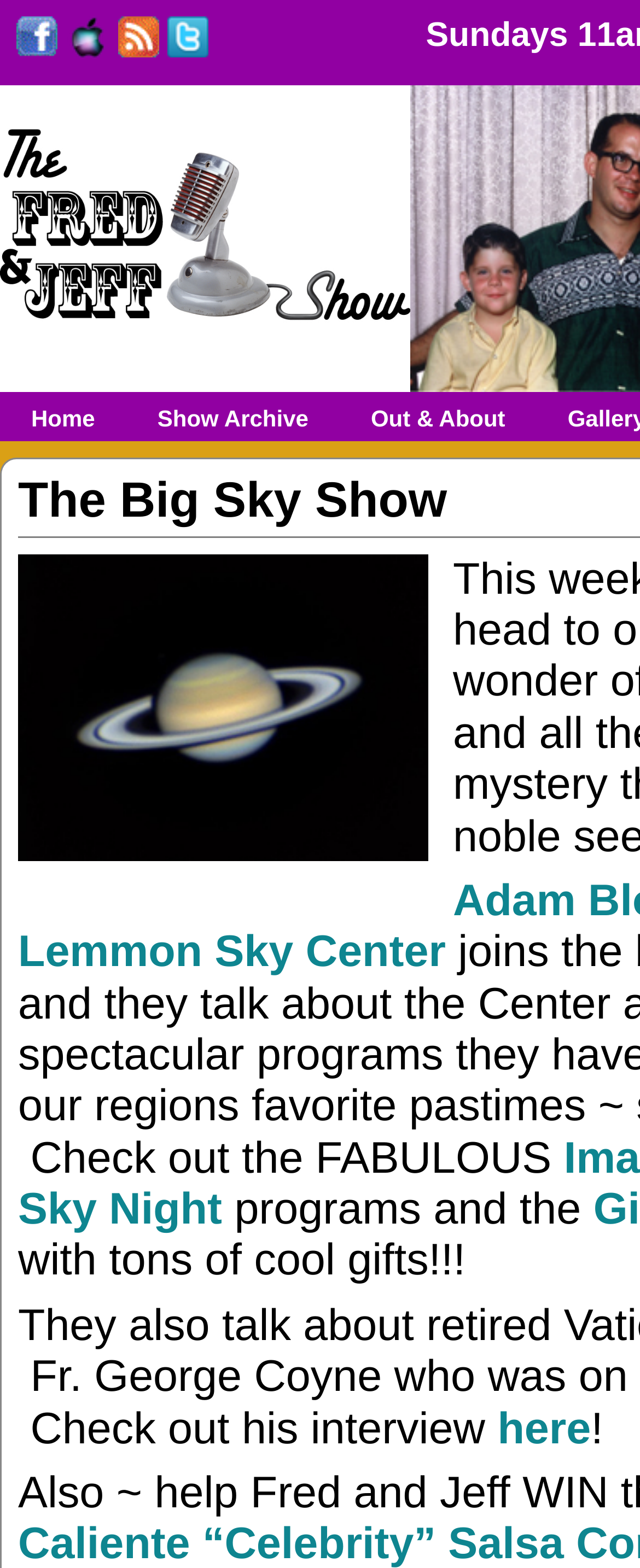Determine the bounding box coordinates of the clickable region to follow the instruction: "Explore Out & About".

[0.569, 0.25, 0.8, 0.281]